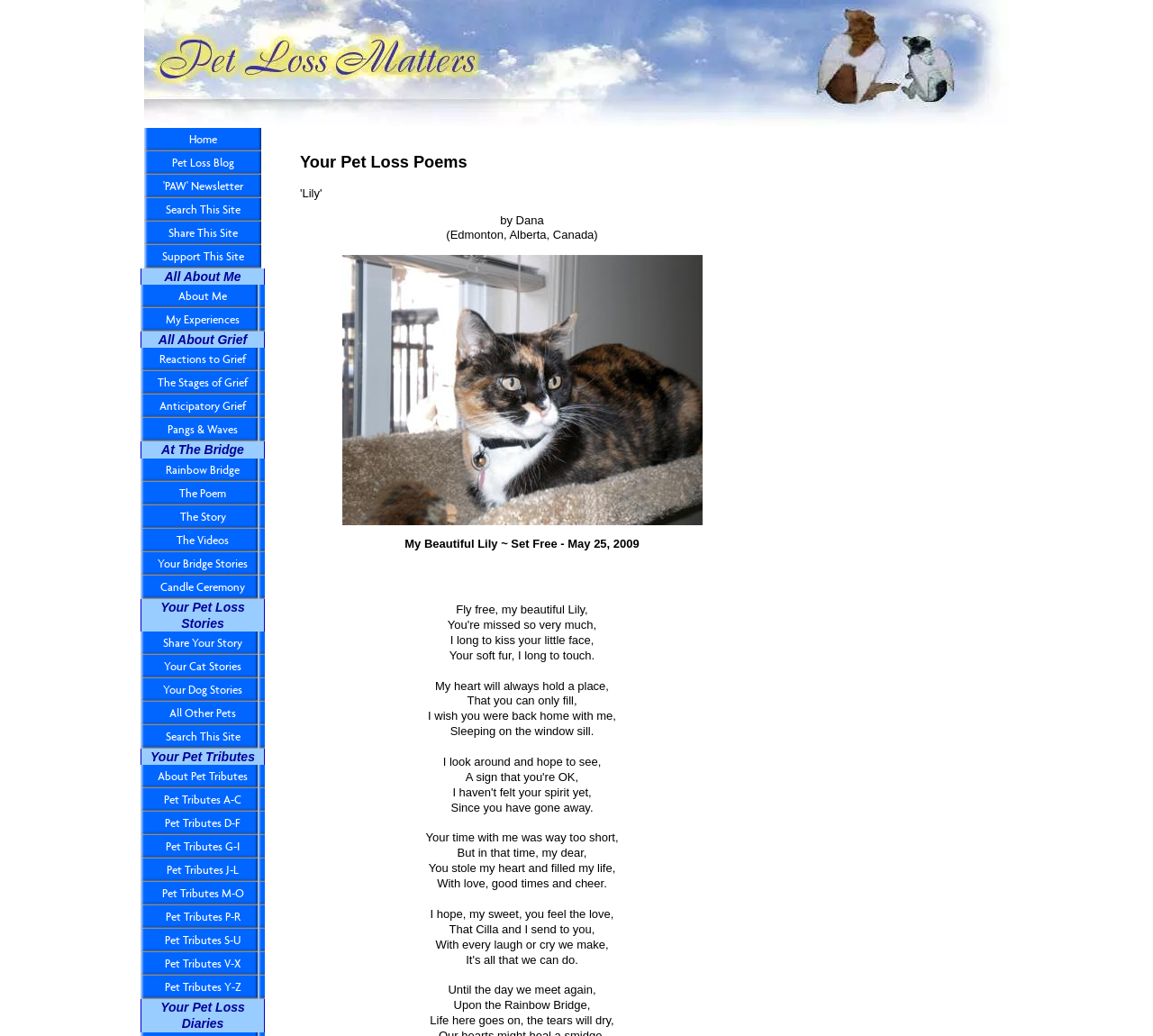Using the image as a reference, answer the following question in as much detail as possible:
What can users do on this website?

Users can share their own stories and tributes to their pets on this website. There are sections for sharing pet loss stories, creating pet tributes, and even a blog for pet loss. The website seems to be a community for people who have lost their pets, where they can share their feelings and memories.